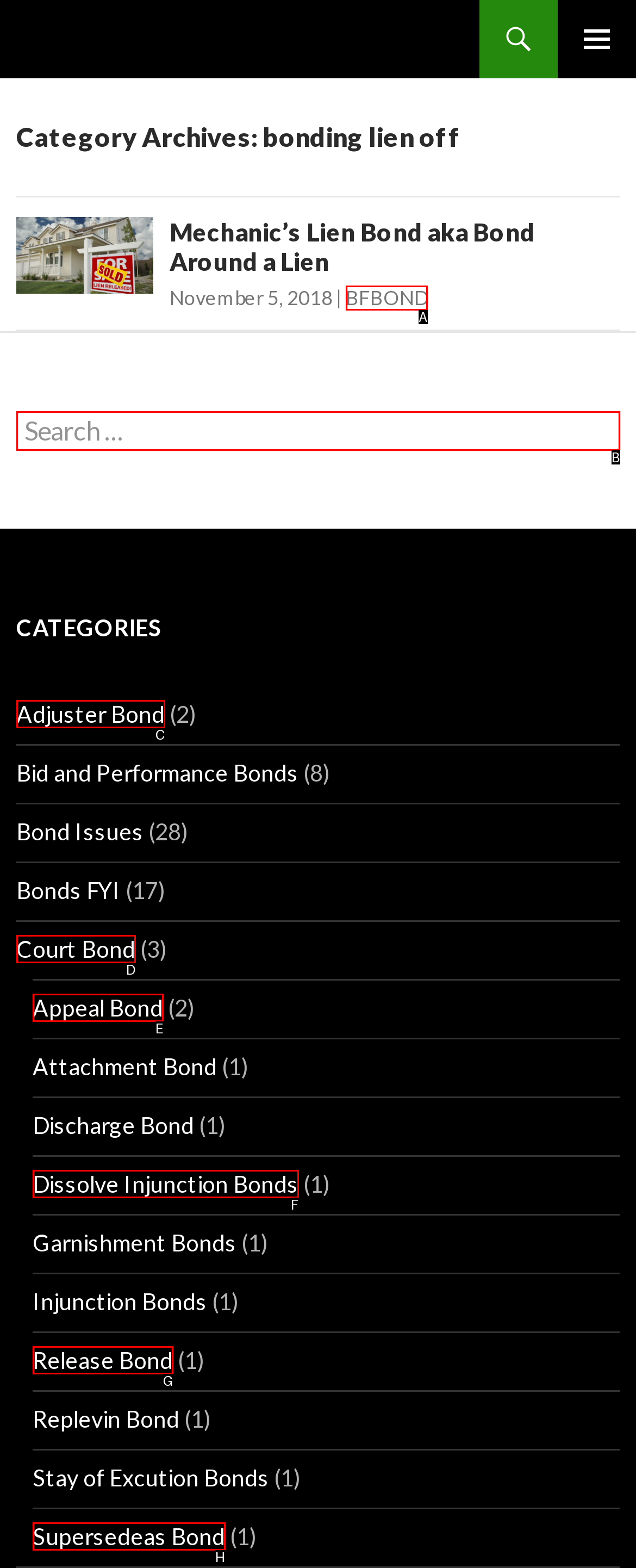From the available choices, determine which HTML element fits this description: Release Bond Respond with the correct letter.

G